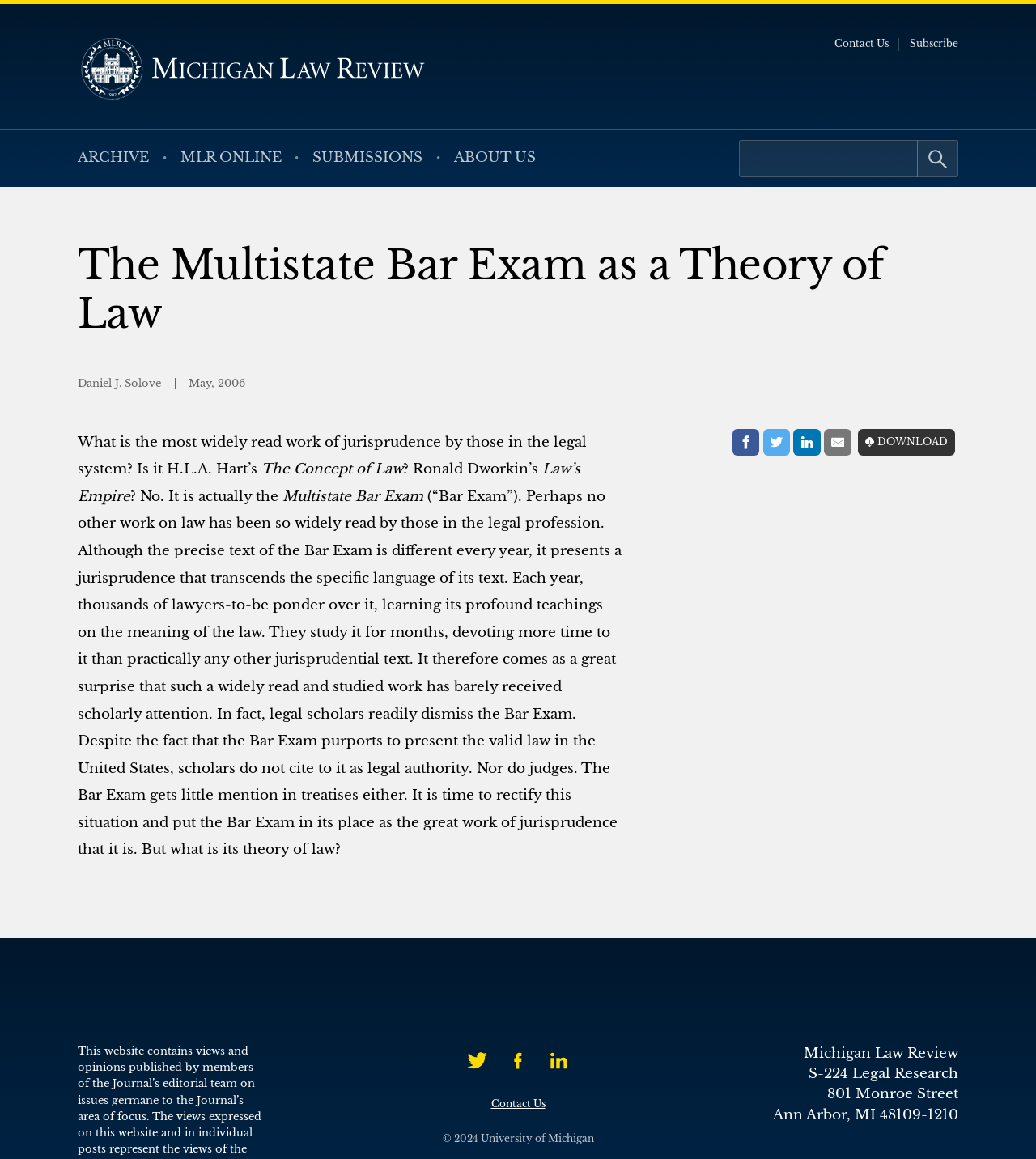Answer with a single word or phrase: 
What is the publication date of the article?

May, 2006